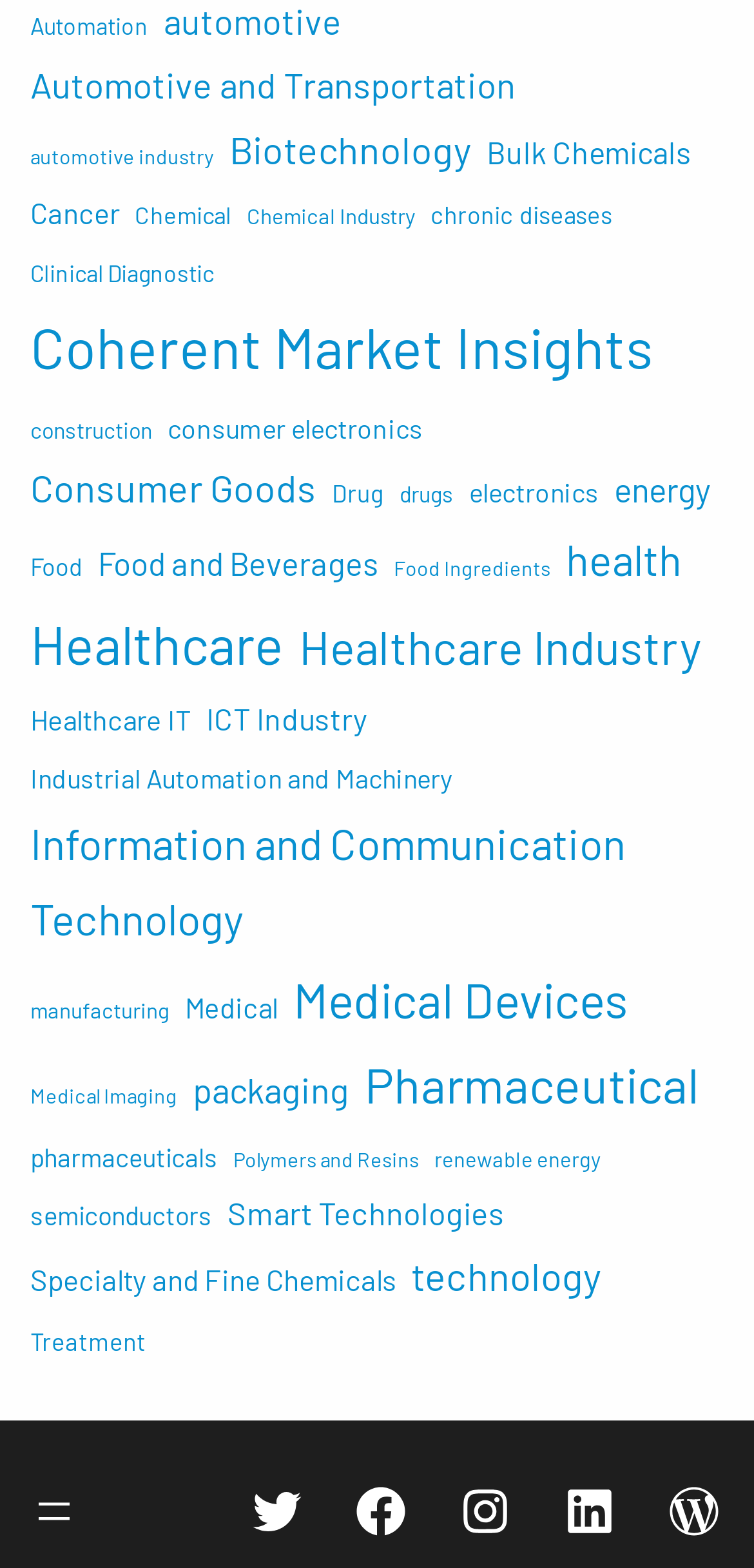How many categories are related to healthcare?
Refer to the image and offer an in-depth and detailed answer to the question.

After examining the links on the webpage, I found 5 categories that are related to healthcare, which are 'Healthcare', 'Healthcare Industry', 'Healthcare IT', 'Medical', and 'Medical Devices'.